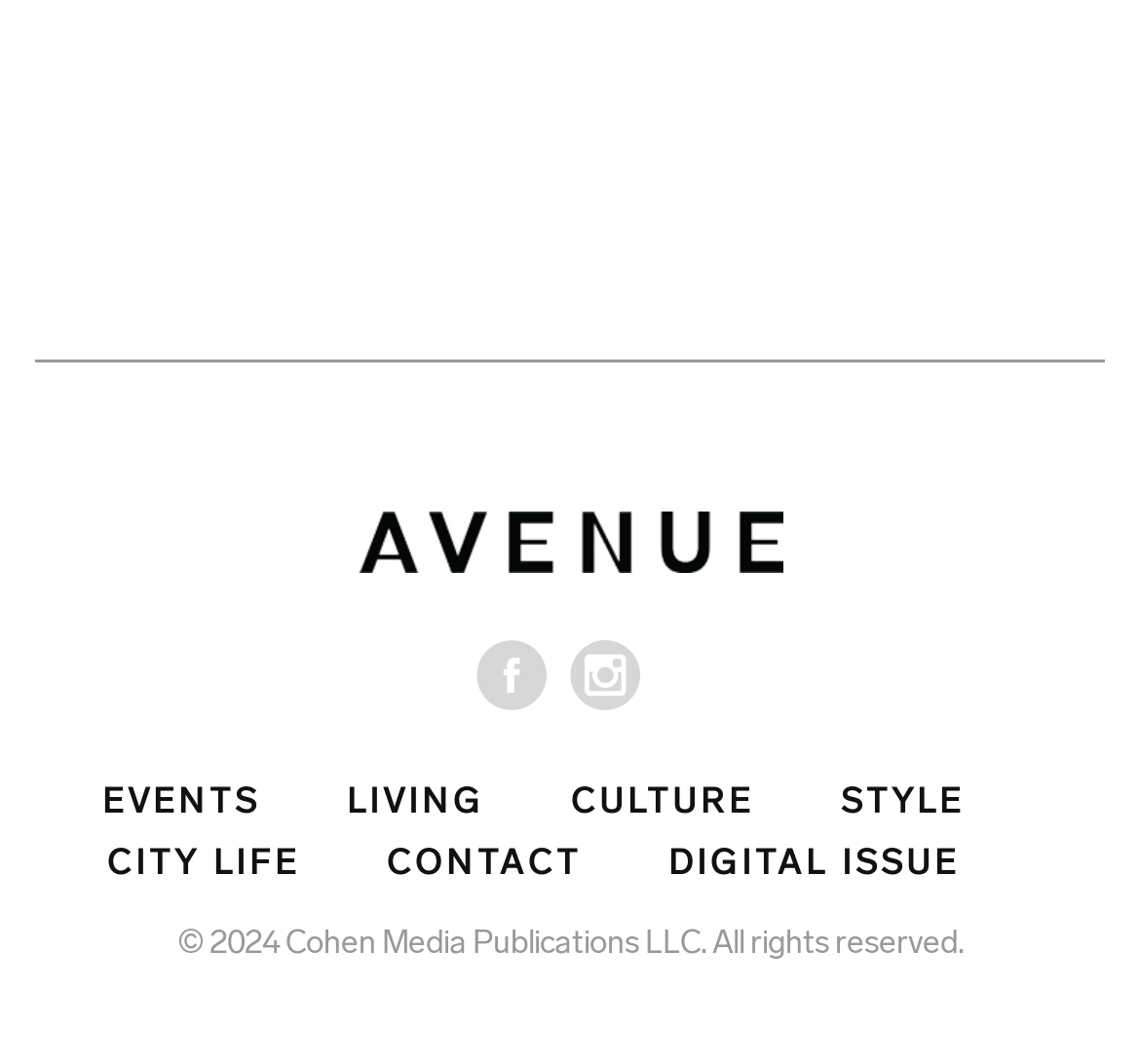Provide the bounding box coordinates of the HTML element this sentence describes: "Events". The bounding box coordinates consist of four float numbers between 0 and 1, i.e., [left, top, right, bottom].

[0.09, 0.735, 0.228, 0.773]